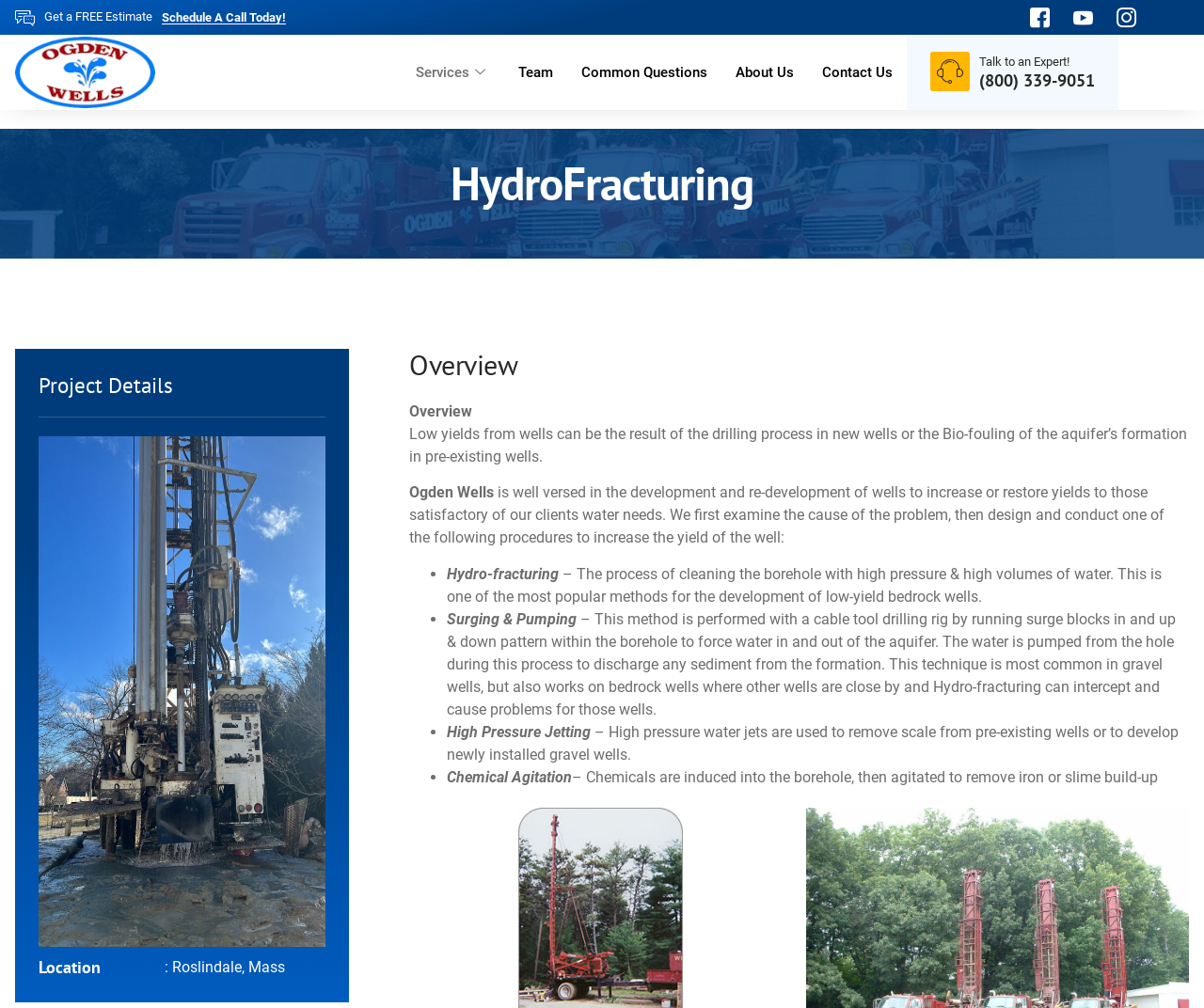Using the information shown in the image, answer the question with as much detail as possible: What is the purpose of Hydro-fracturing?

I found the answer by looking at the description of Hydro-fracturing in the 'Overview' section, which says it's a process of cleaning the borehole with high pressure & high volumes of water.